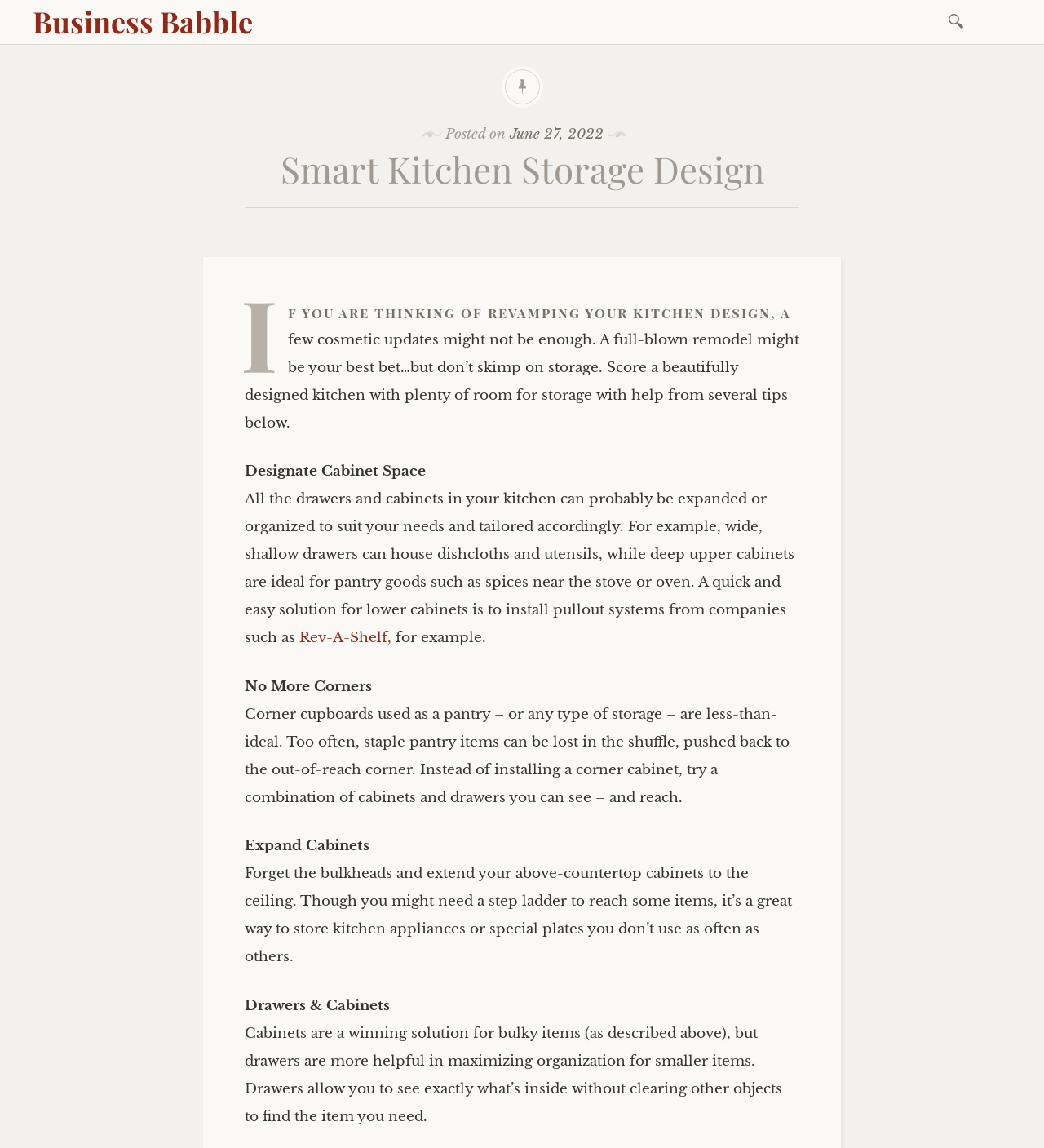From the given element description: "Rev-A-Shelf,", find the bounding box for the UI element. Provide the coordinates as four float numbers between 0 and 1, in the order [left, top, right, bottom].

[0.287, 0.548, 0.375, 0.563]